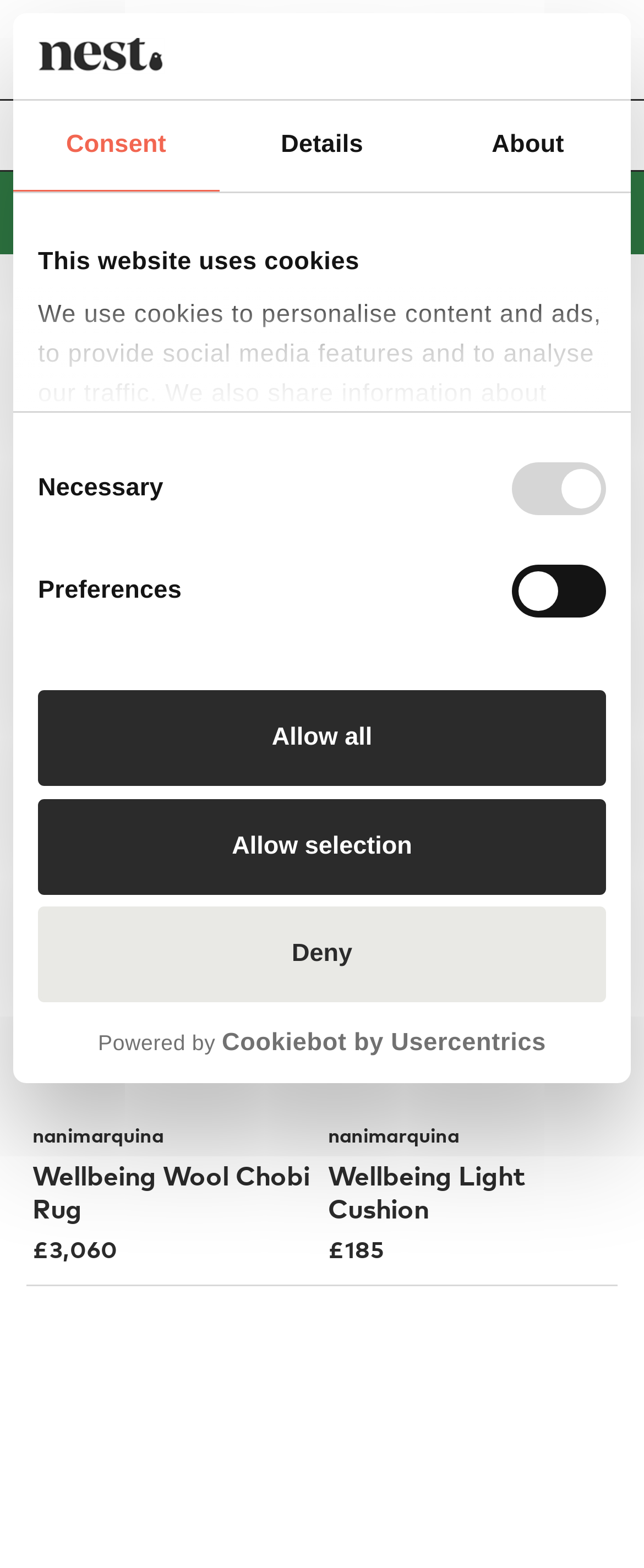Please identify the bounding box coordinates of the element that needs to be clicked to perform the following instruction: "Click the logo".

[0.059, 0.024, 0.256, 0.048]